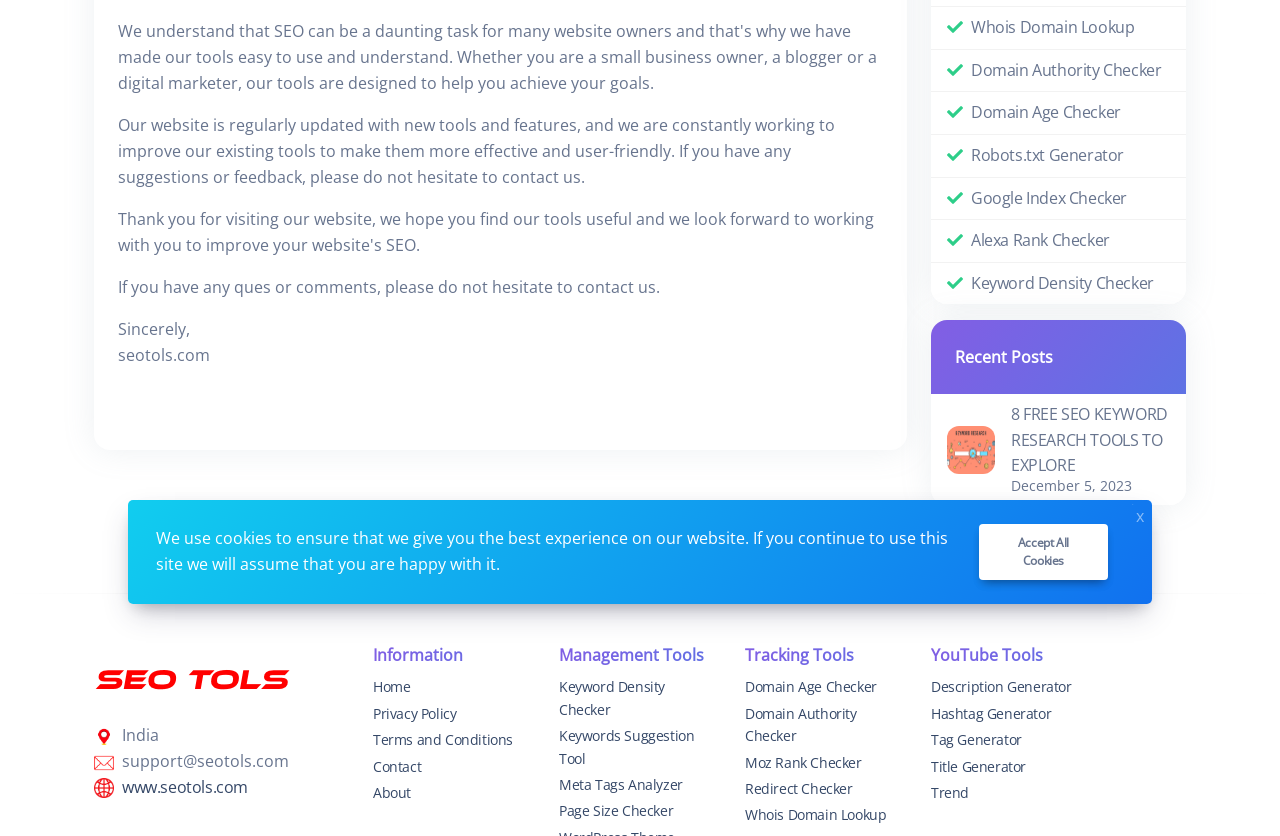Given the webpage screenshot and the description, determine the bounding box coordinates (top-left x, top-left y, bottom-right x, bottom-right y) that define the location of the UI element matching this description: Cloudflare

None